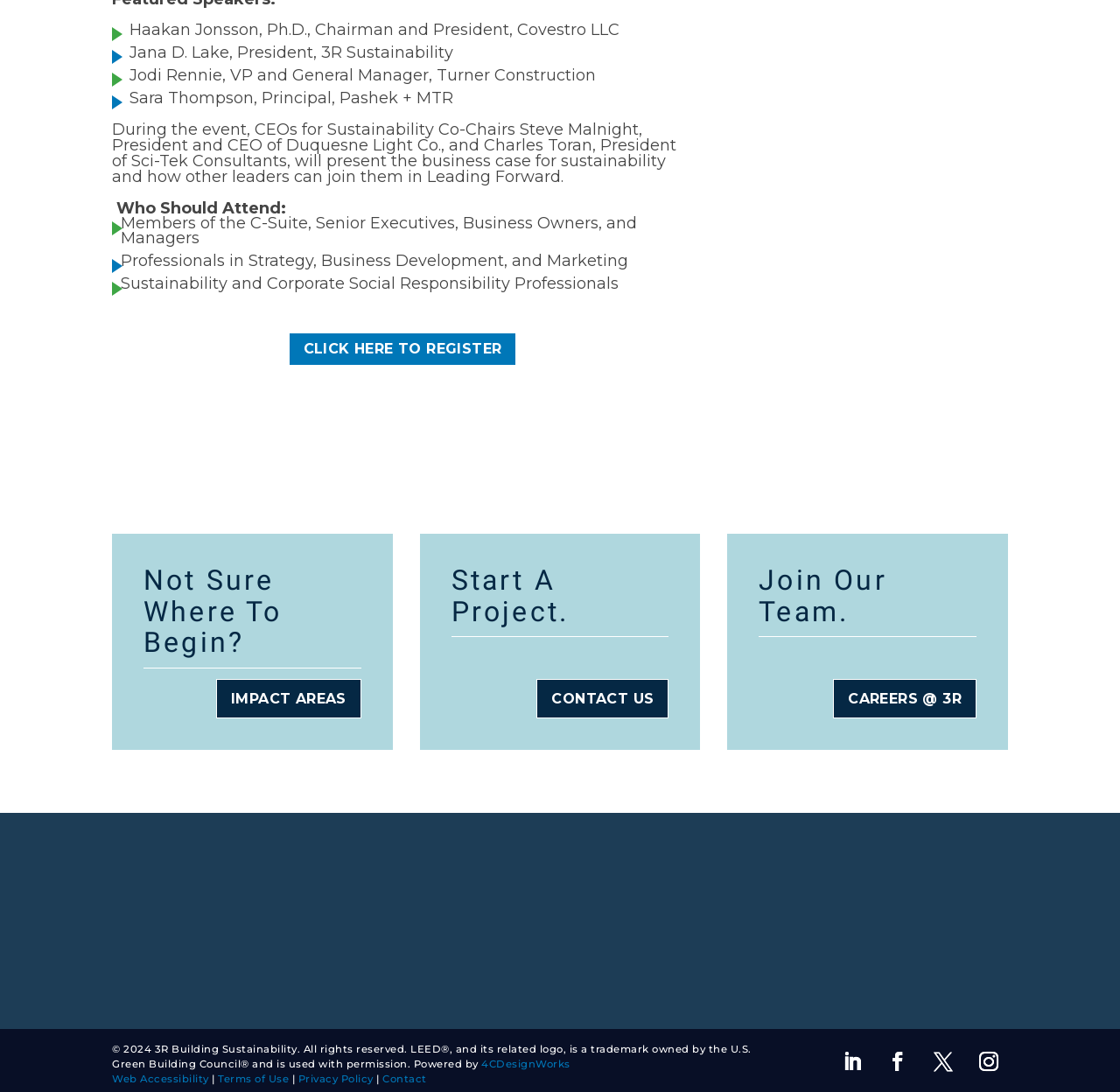What is the purpose of the event mentioned on the webpage?
Answer the question based on the image using a single word or a brief phrase.

To present the business case for sustainability